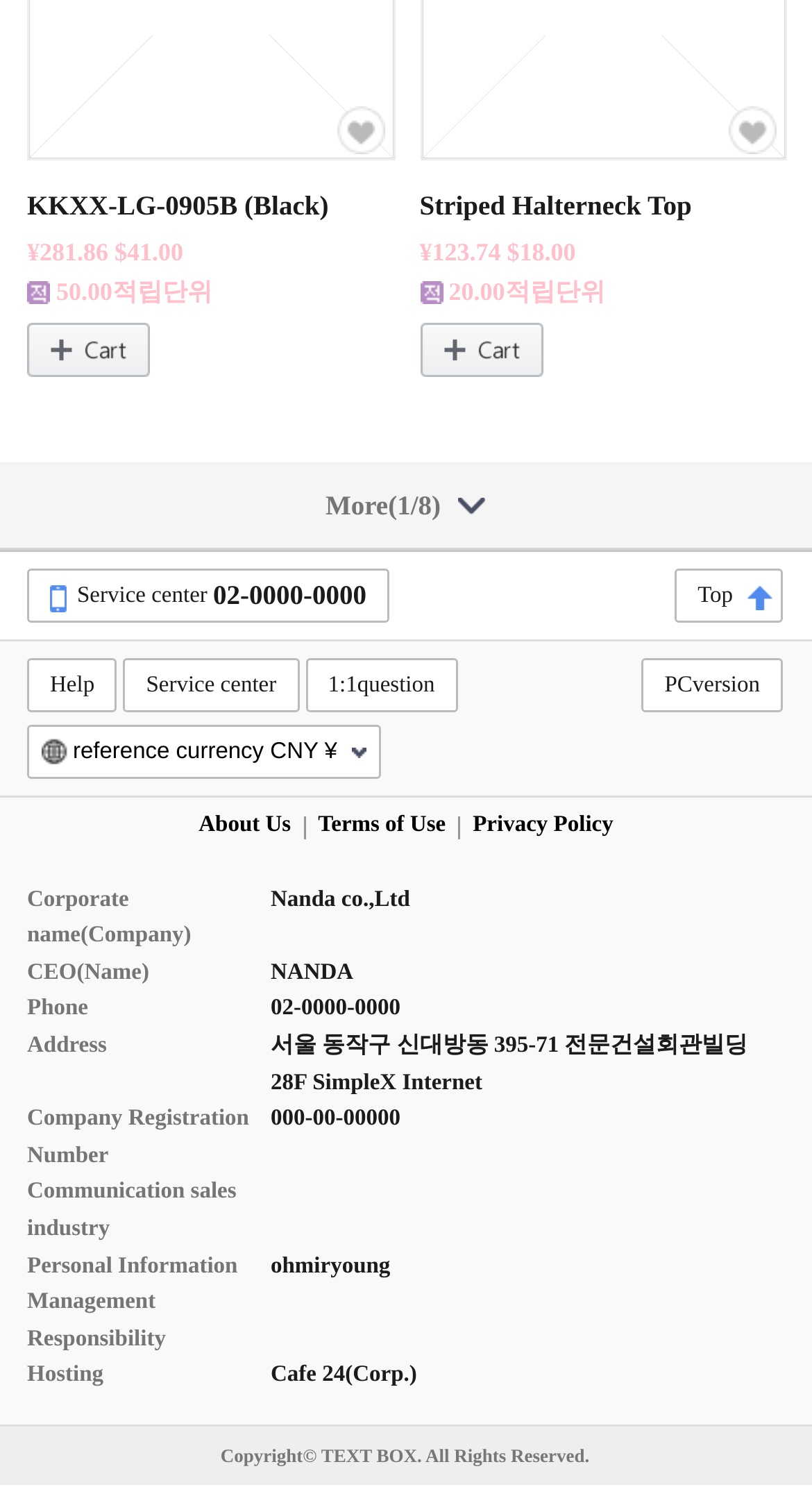Please identify the coordinates of the bounding box for the clickable region that will accomplish this instruction: "View firm news".

None